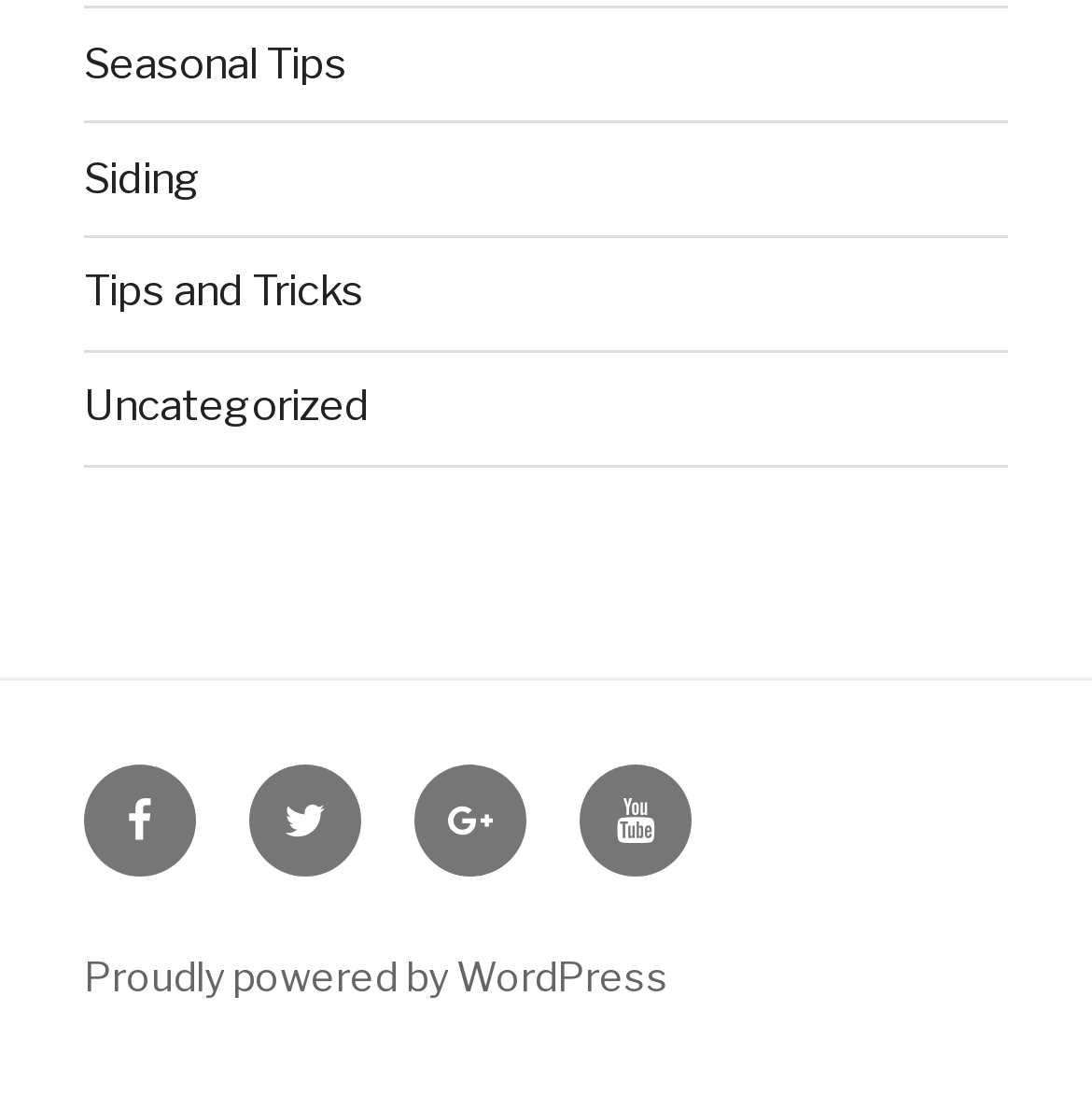Given the element description Google Plus, specify the bounding box coordinates of the corresponding UI element in the format (top-left x, top-left y, bottom-right x, bottom-right y). All values must be between 0 and 1.

[0.379, 0.689, 0.482, 0.79]